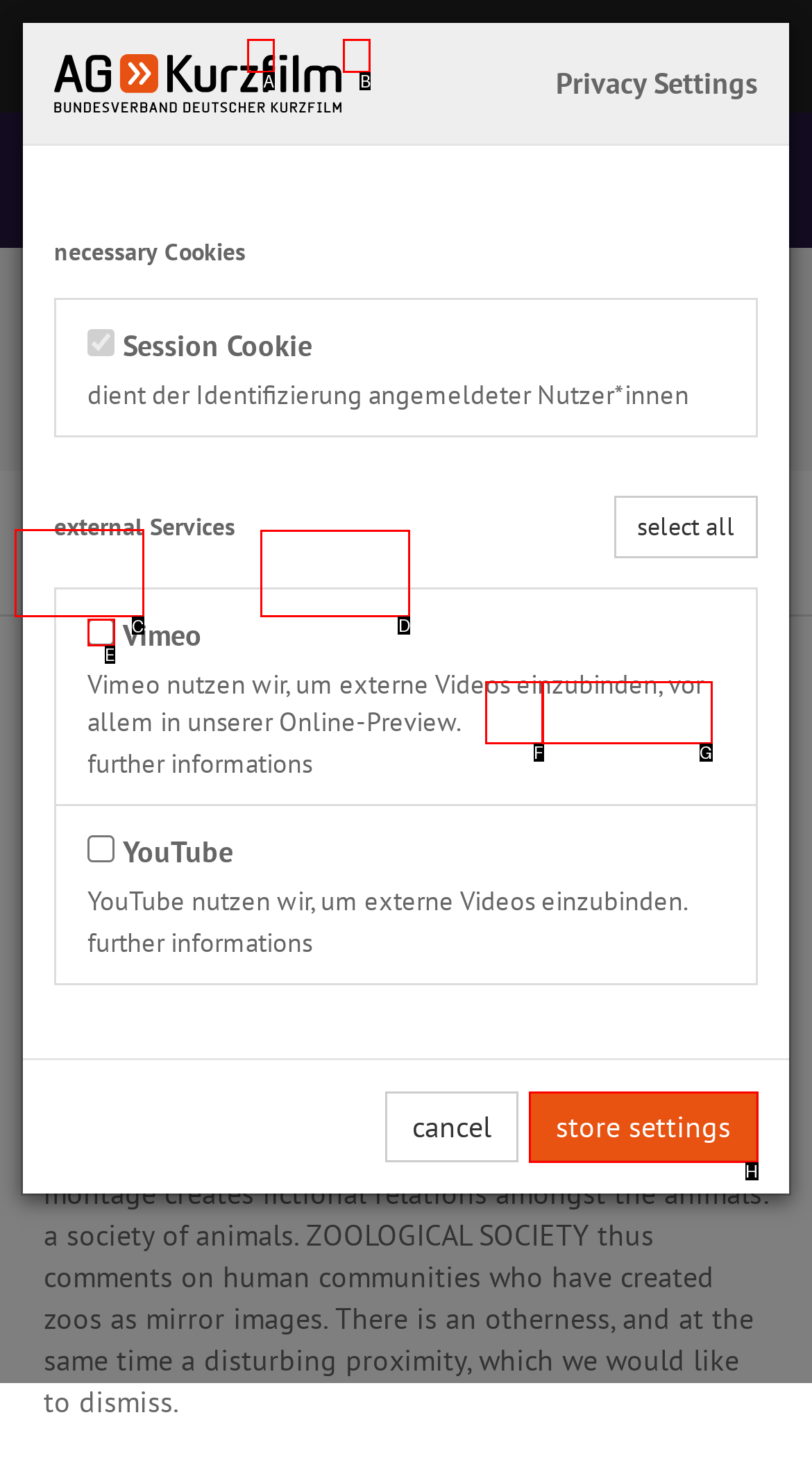To complete the task: Click on Guide to Crowdfunding, select the appropriate UI element to click. Respond with the letter of the correct option from the given choices.

None